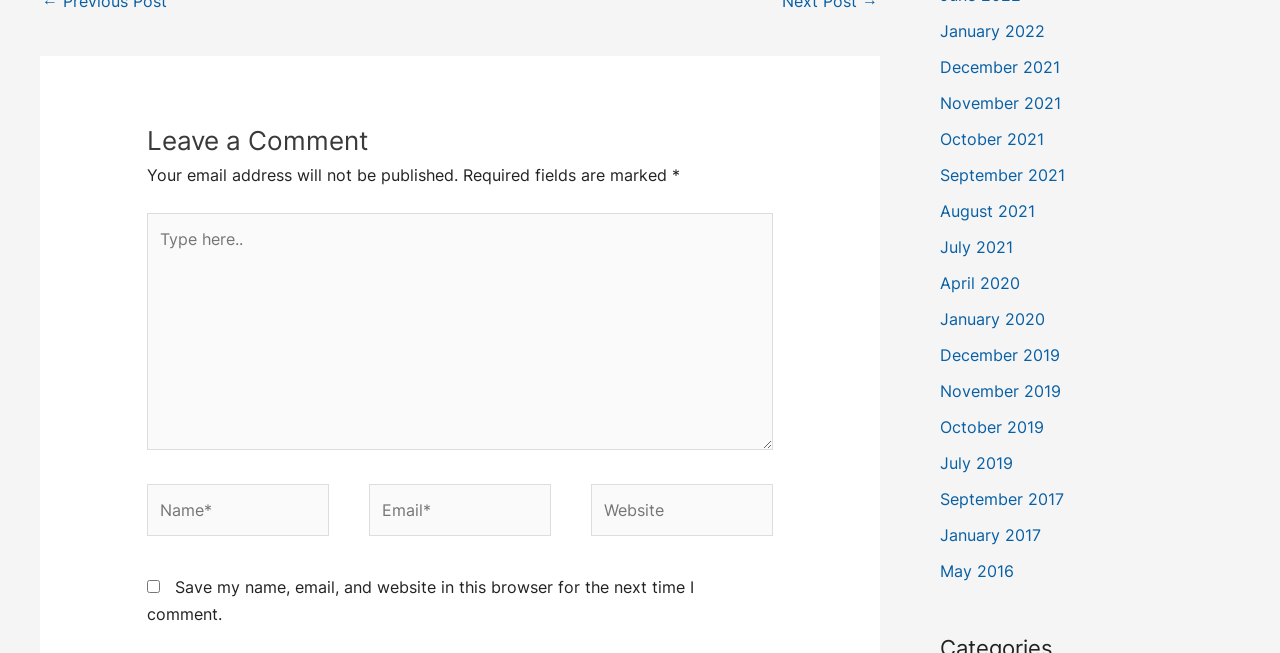Please specify the bounding box coordinates of the area that should be clicked to accomplish the following instruction: "view ANDROID category". The coordinates should consist of four float numbers between 0 and 1, i.e., [left, top, right, bottom].

None